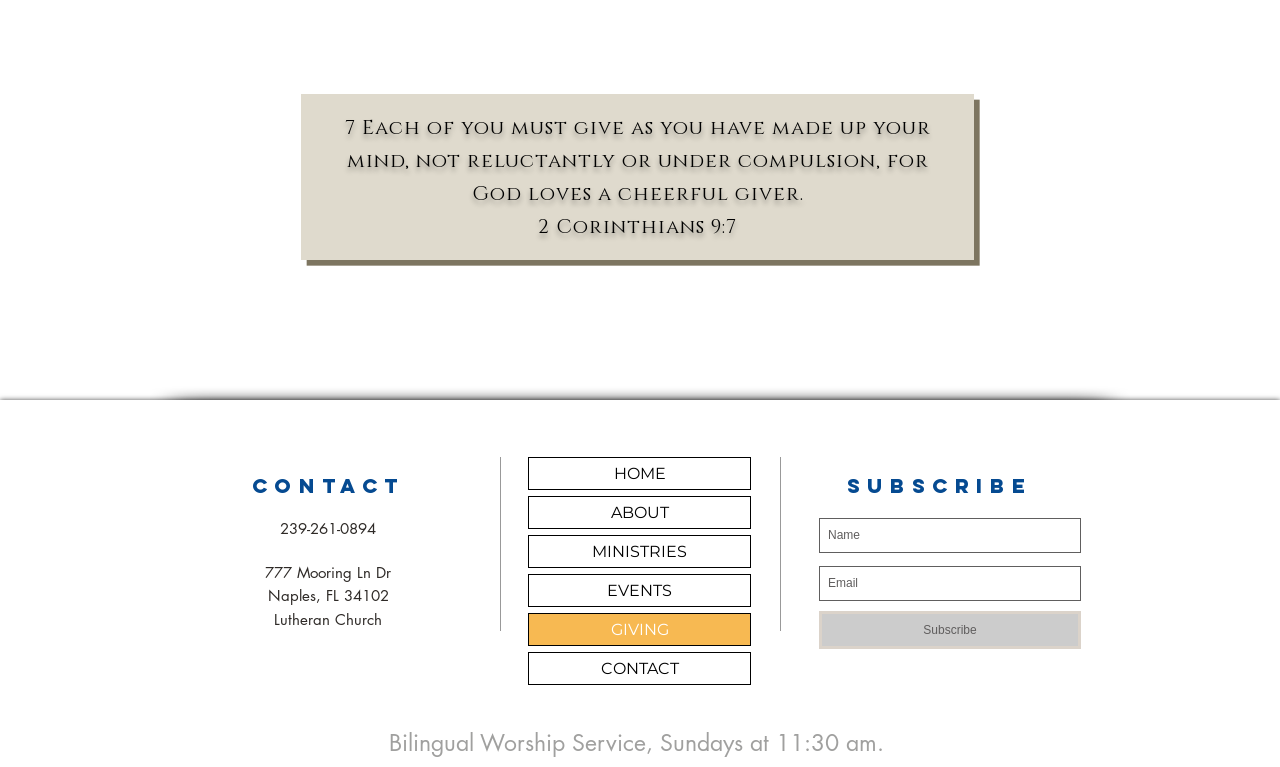What is the phone number of the Lutheran Church?
Please respond to the question thoroughly and include all relevant details.

I found the phone number by looking at the contact information section of the webpage, where it is listed as '239-261-0894'.